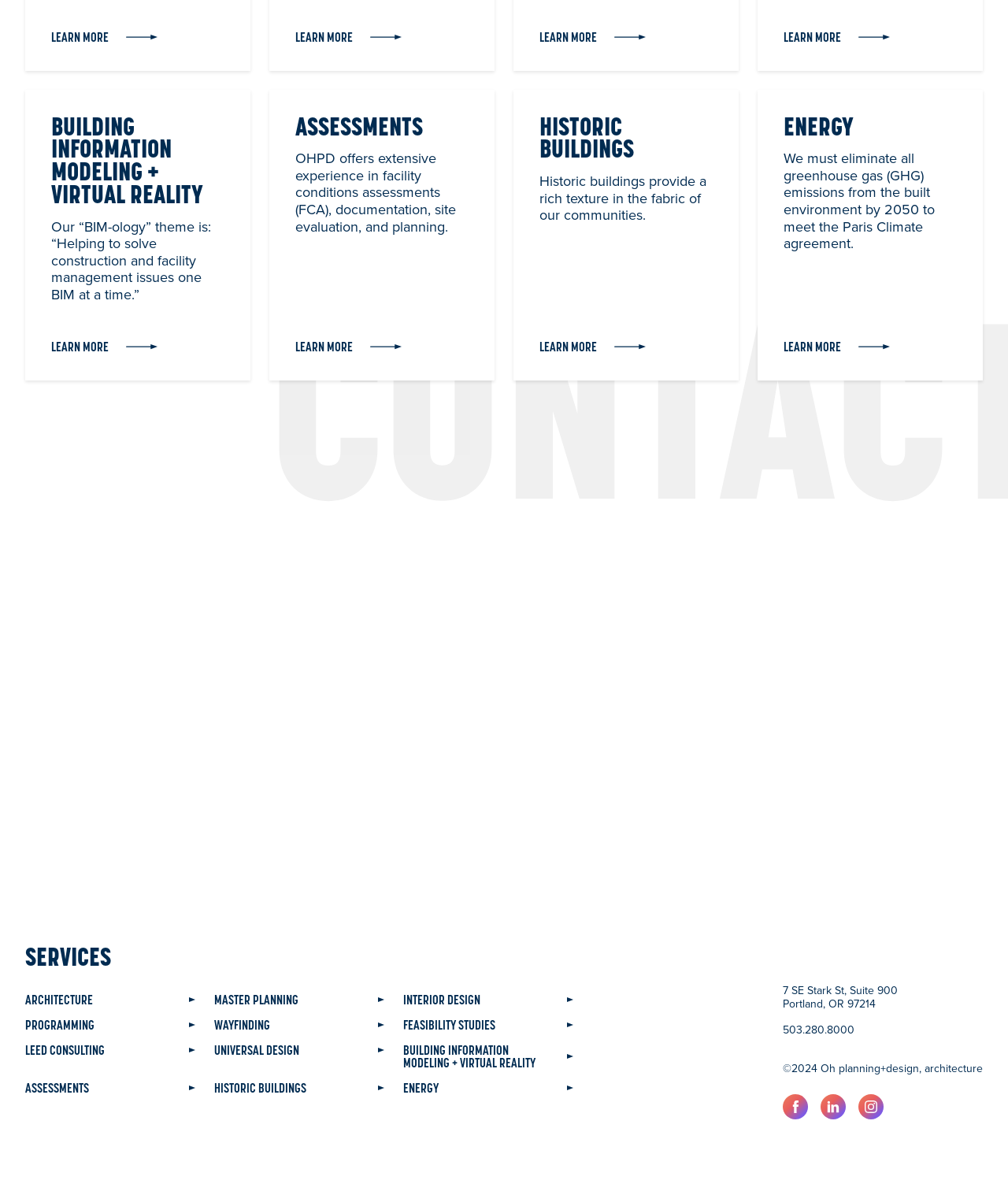What is the main theme of the webpage?
Please answer the question with a detailed and comprehensive explanation.

Based on the webpage content, I can see that the webpage is about a company that provides architecture and design services. The headings and links on the webpage suggest that the company offers various services such as building information modeling, virtual reality, assessments, and more.